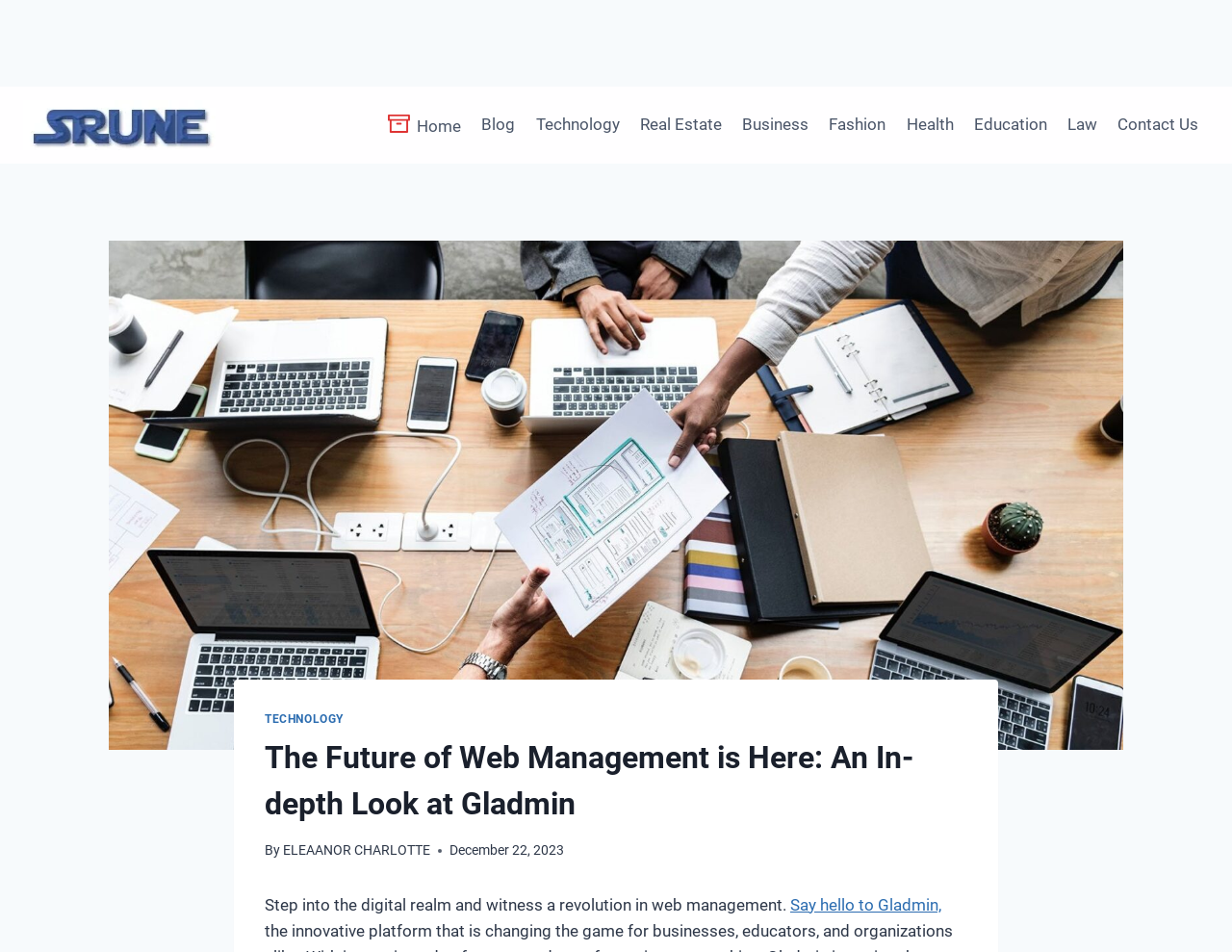What is the date of the article?
Refer to the image and give a detailed response to the question.

I found a time element with the text 'December 22, 2023' inside the header element, which is likely the date of the article.